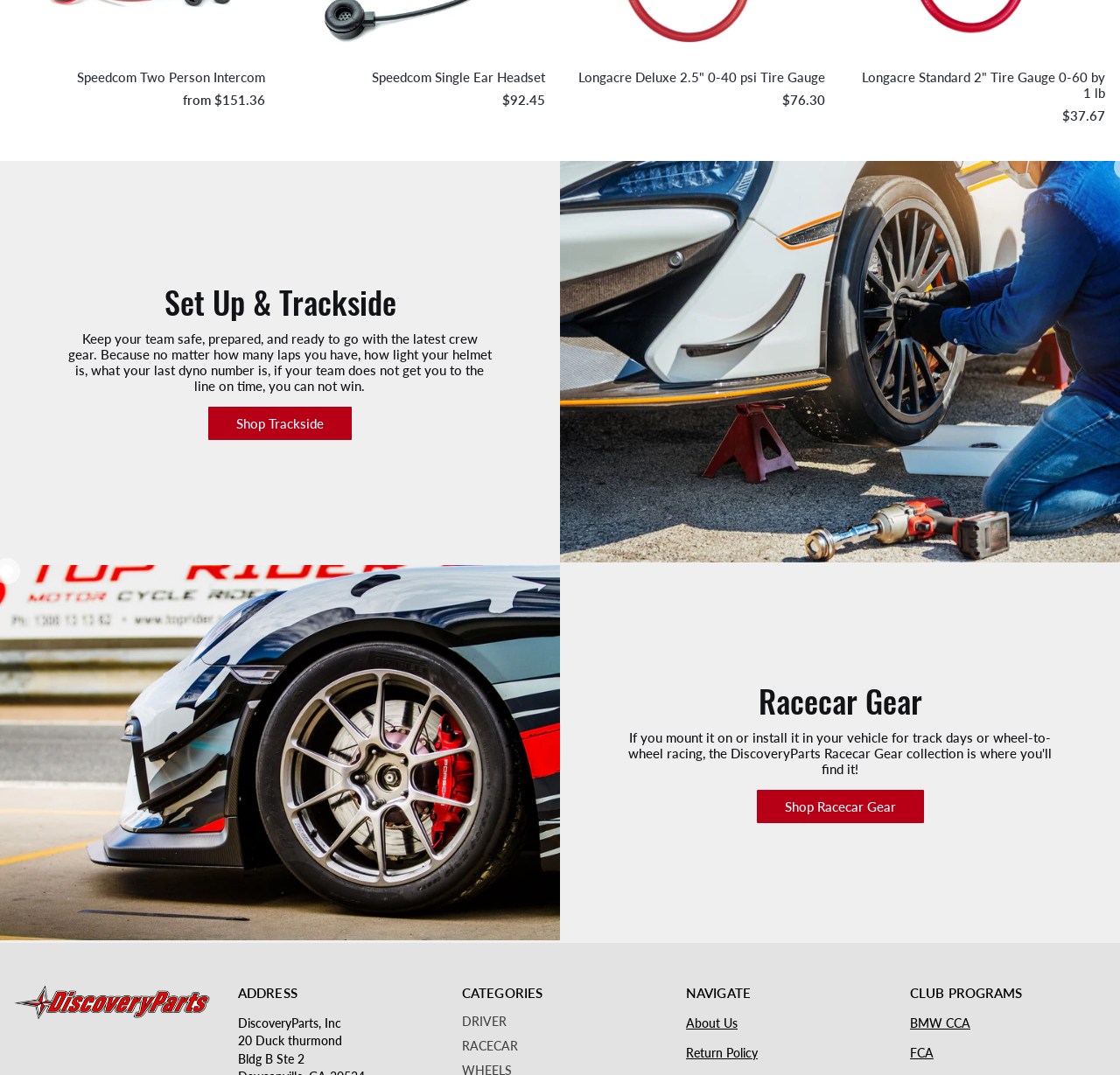Find the bounding box coordinates of the clickable region needed to perform the following instruction: "Add to cart". The coordinates should be provided as four float numbers between 0 and 1, i.e., [left, top, right, bottom].

[0.868, 0.33, 0.976, 0.361]